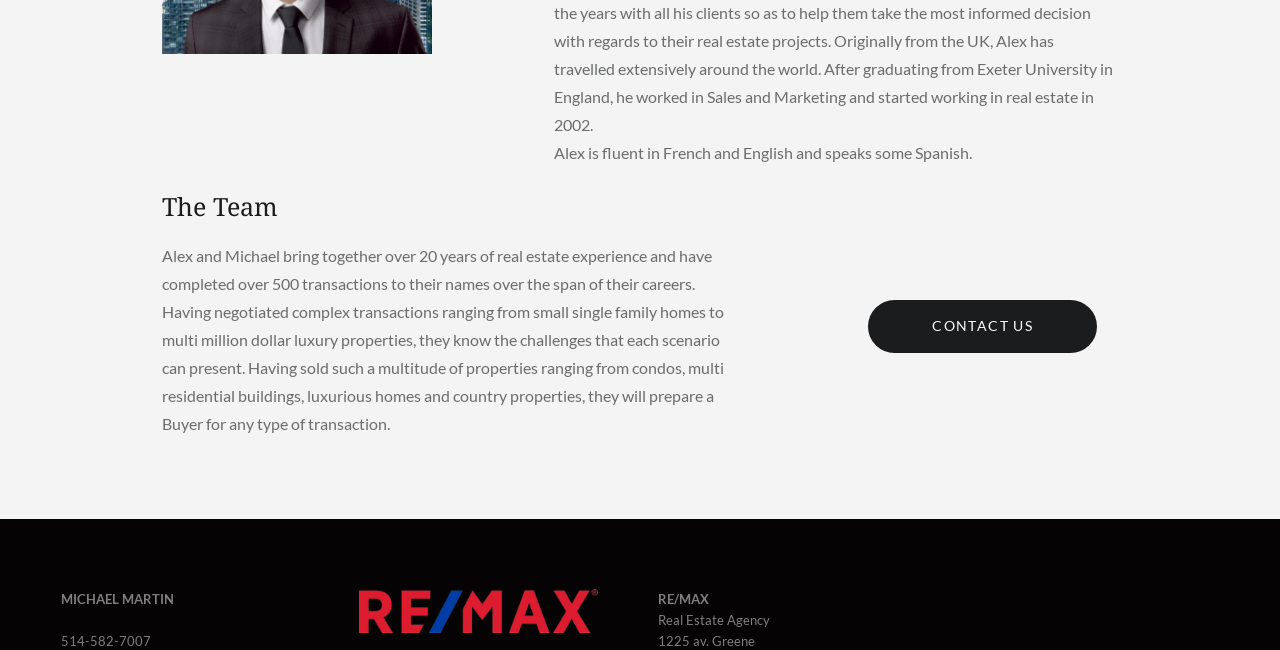Look at the image and answer the question in detail:
What languages is Alex fluent in?

According to the StaticText element with bounding box coordinates [0.433, 0.22, 0.759, 0.25], Alex is fluent in French and English and speaks some Spanish.